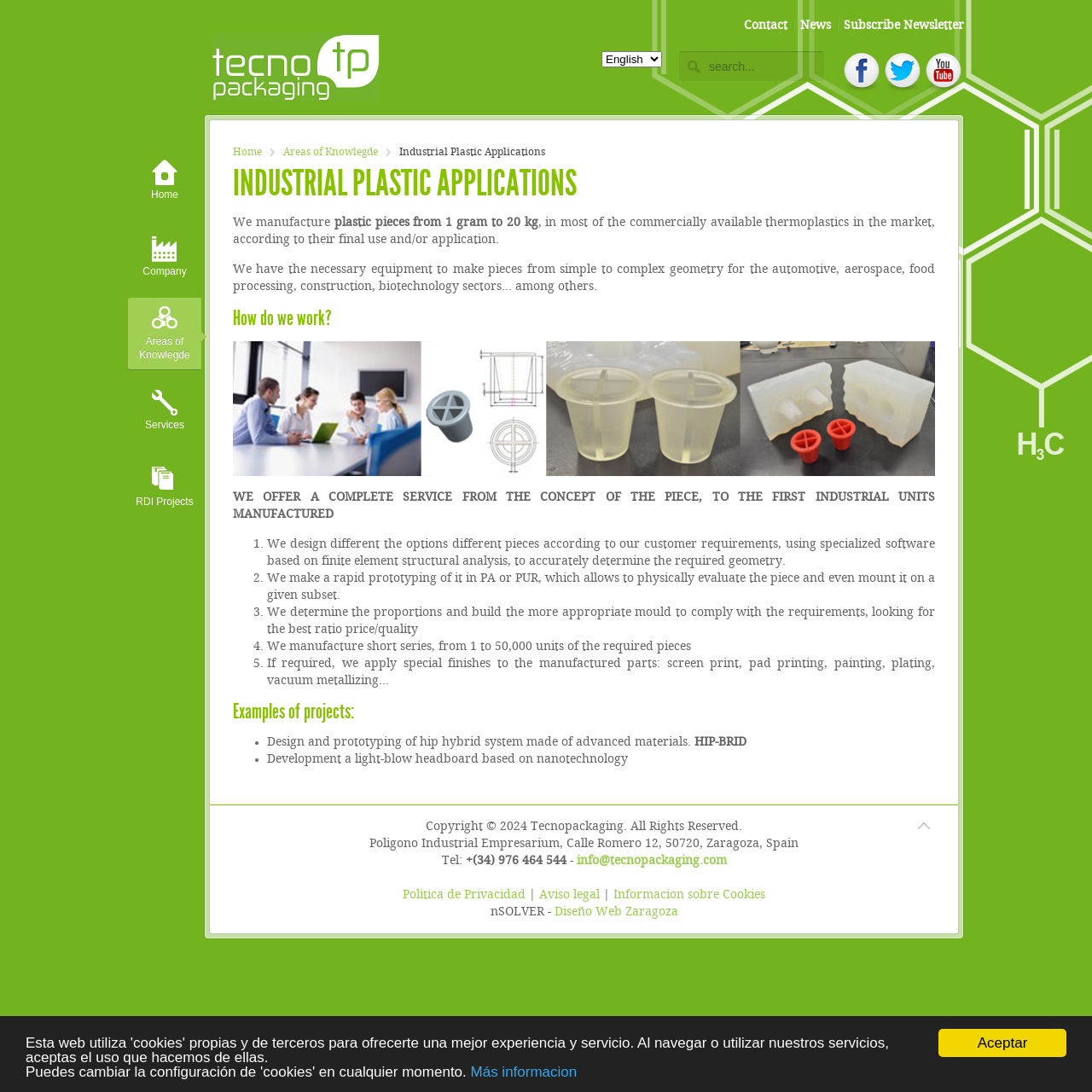Please find the bounding box coordinates of the element's region to be clicked to carry out this instruction: "Subscribe to the newsletter".

[0.773, 0.016, 0.883, 0.031]